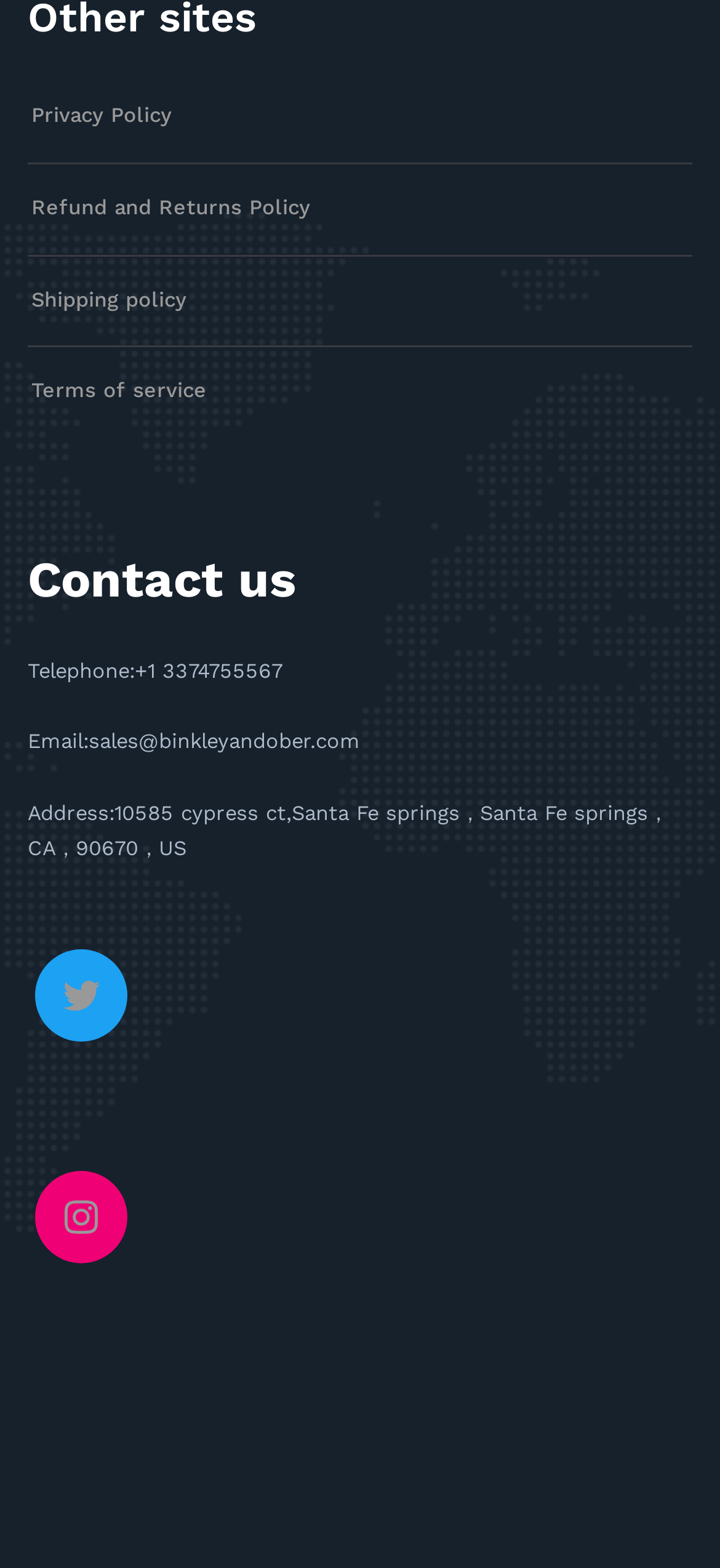Identify the bounding box for the UI element specified in this description: "Instagram". The coordinates must be four float numbers between 0 and 1, formatted as [left, top, right, bottom].

[0.067, 0.755, 0.159, 0.798]